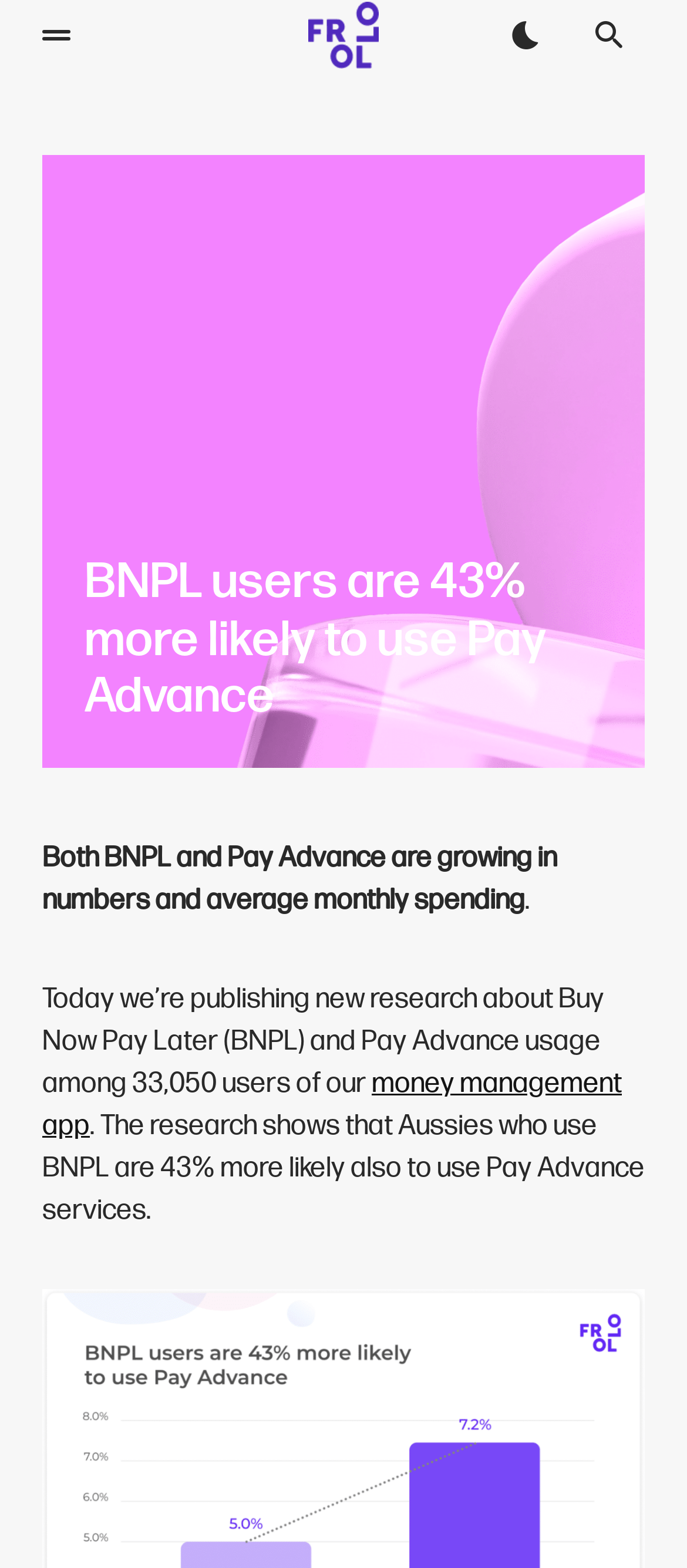Provide the bounding box coordinates in the format (top-left x, top-left y, bottom-right x, bottom-right y). All values are floating point numbers between 0 and 1. Determine the bounding box coordinate of the UI element described as: money management app

[0.062, 0.681, 0.905, 0.729]